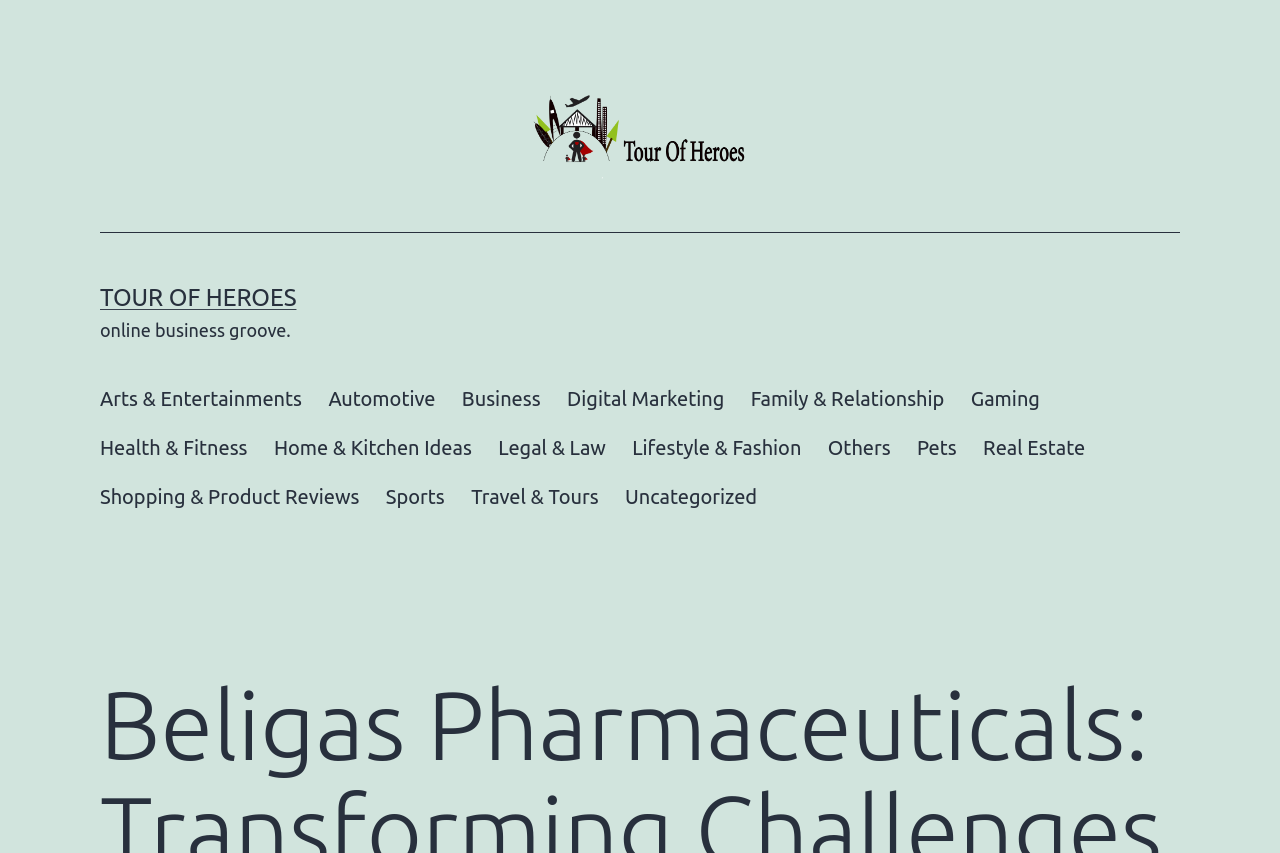What is the name of the pharmaceutical company?
Using the image, provide a detailed and thorough answer to the question.

The name of the pharmaceutical company can be found at the top of the webpage, which is 'Beligas Pharmaceuticals: Transforming Challenges into Opportunities – tour of heroes'.